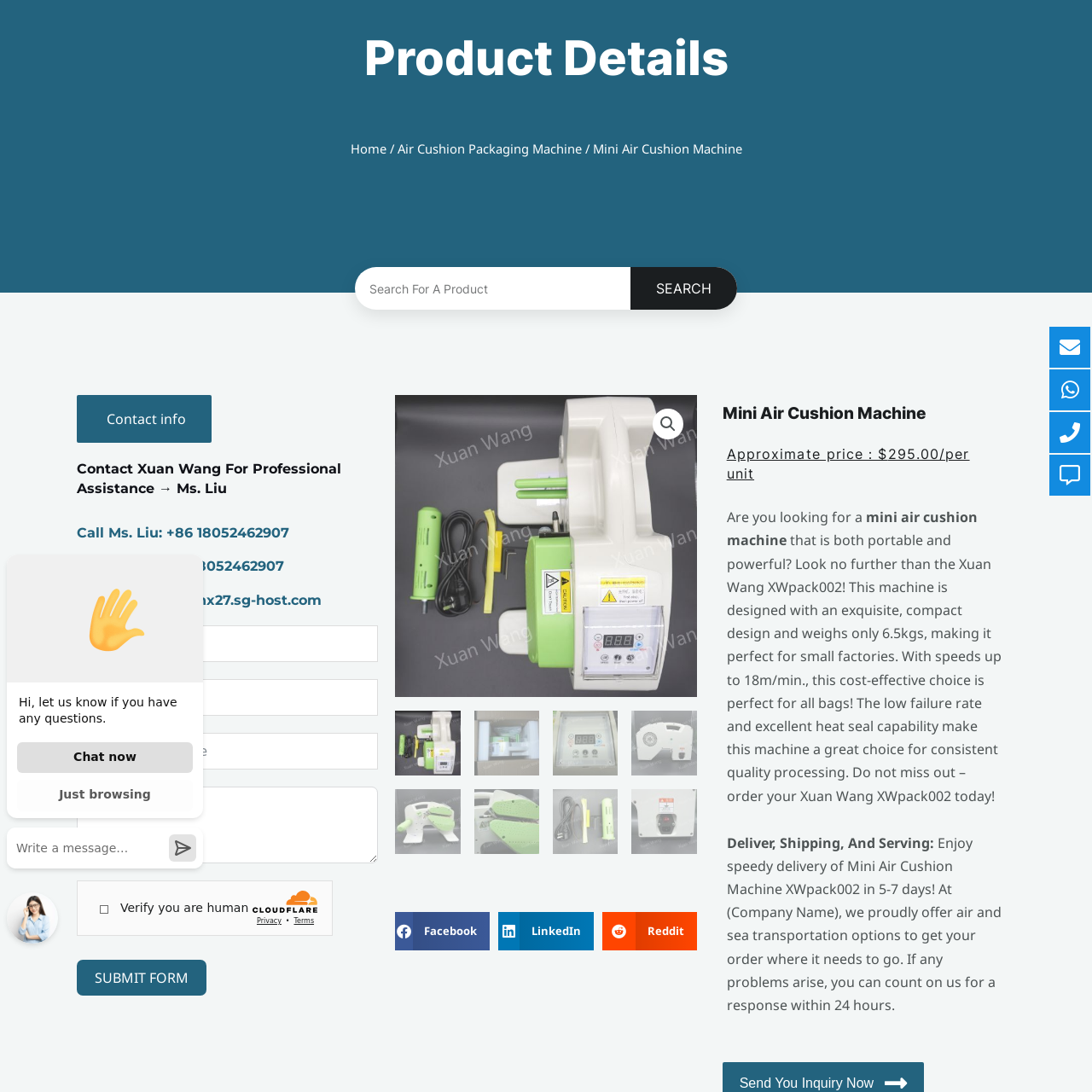Pay attention to the section of the image delineated by the white outline and provide a detailed response to the subsequent question, based on your observations: 
What is the primary purpose of the Mini Air Cushion Machine?

The caption highlights the machine's practical applications for users looking for reliable packaging solutions, making it an excellent option for those looking to enhance their production efficiency.